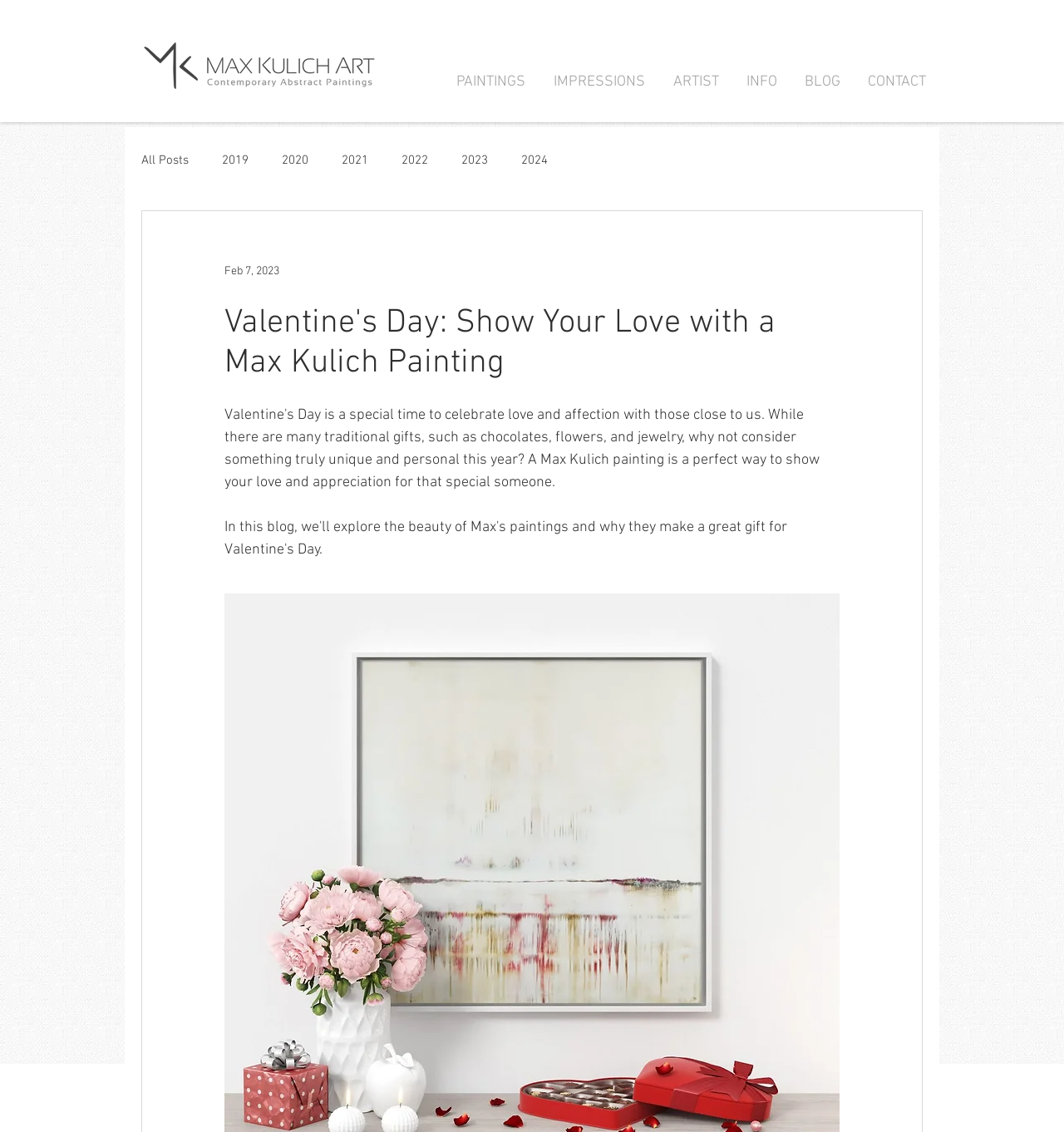Could you locate the bounding box coordinates for the section that should be clicked to accomplish this task: "View January 2007 posts".

None